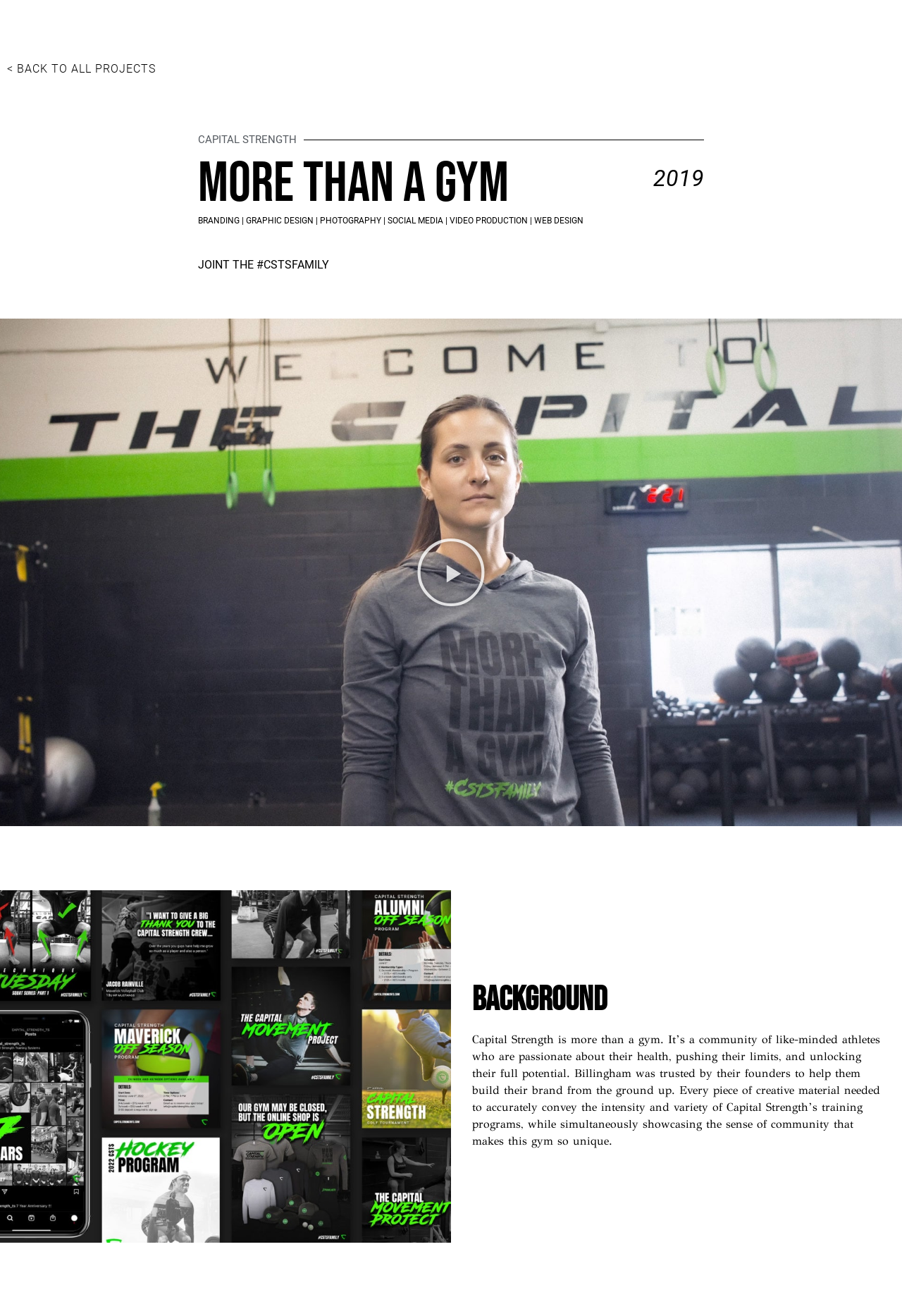Provide the bounding box coordinates for the UI element described in this sentence: "Mission & Vision". The coordinates should be four float values between 0 and 1, i.e., [left, top, right, bottom].

None